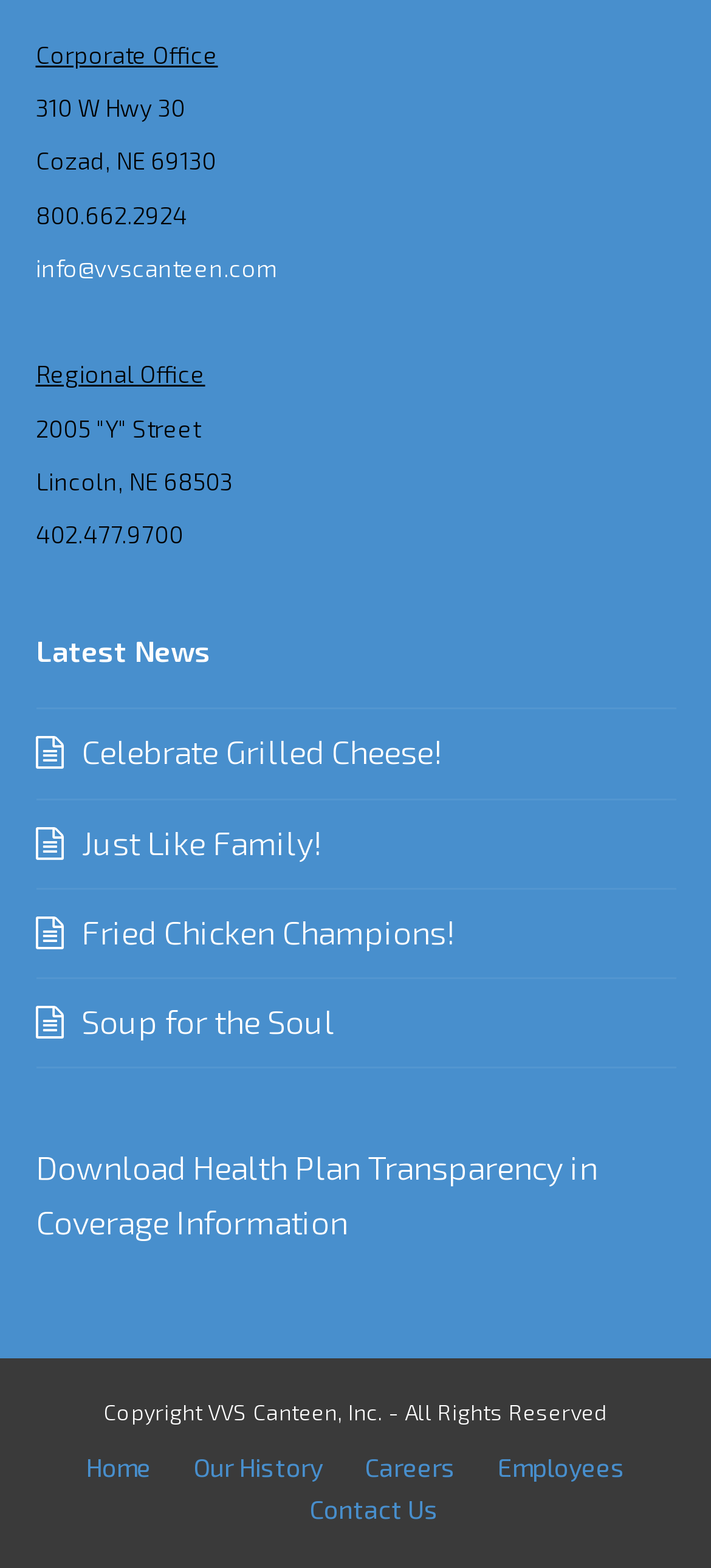Could you please study the image and provide a detailed answer to the question:
What is the purpose of the 'Download Health Plan' link?

I inferred the purpose of the 'Download Health Plan' link by looking at the text of the link, which suggests that it allows users to download a health plan.